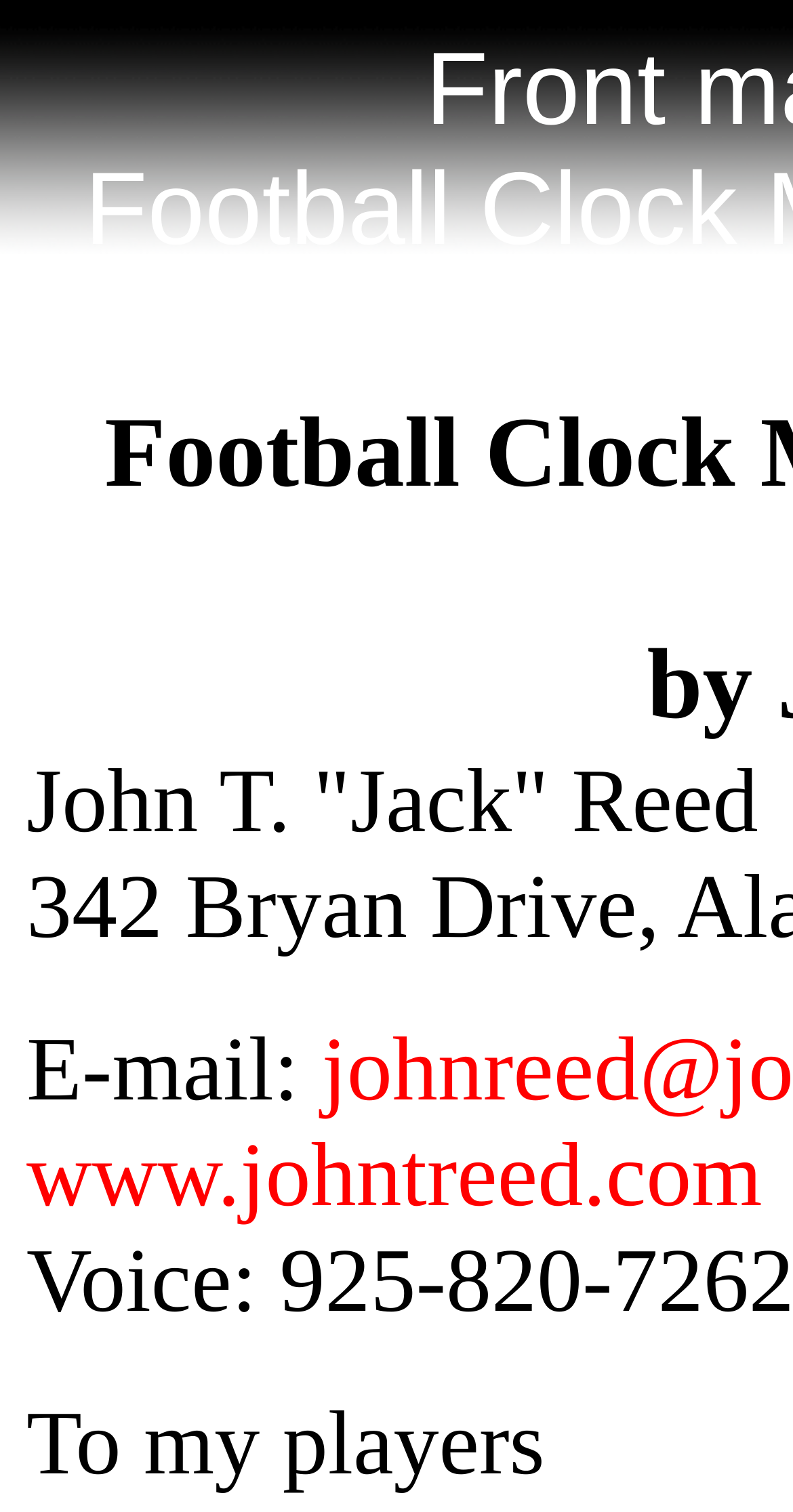Please identify the primary heading of the webpage and give its text content.

Front matter for the book
Football Clock Management, 4th edition by John T. Reed